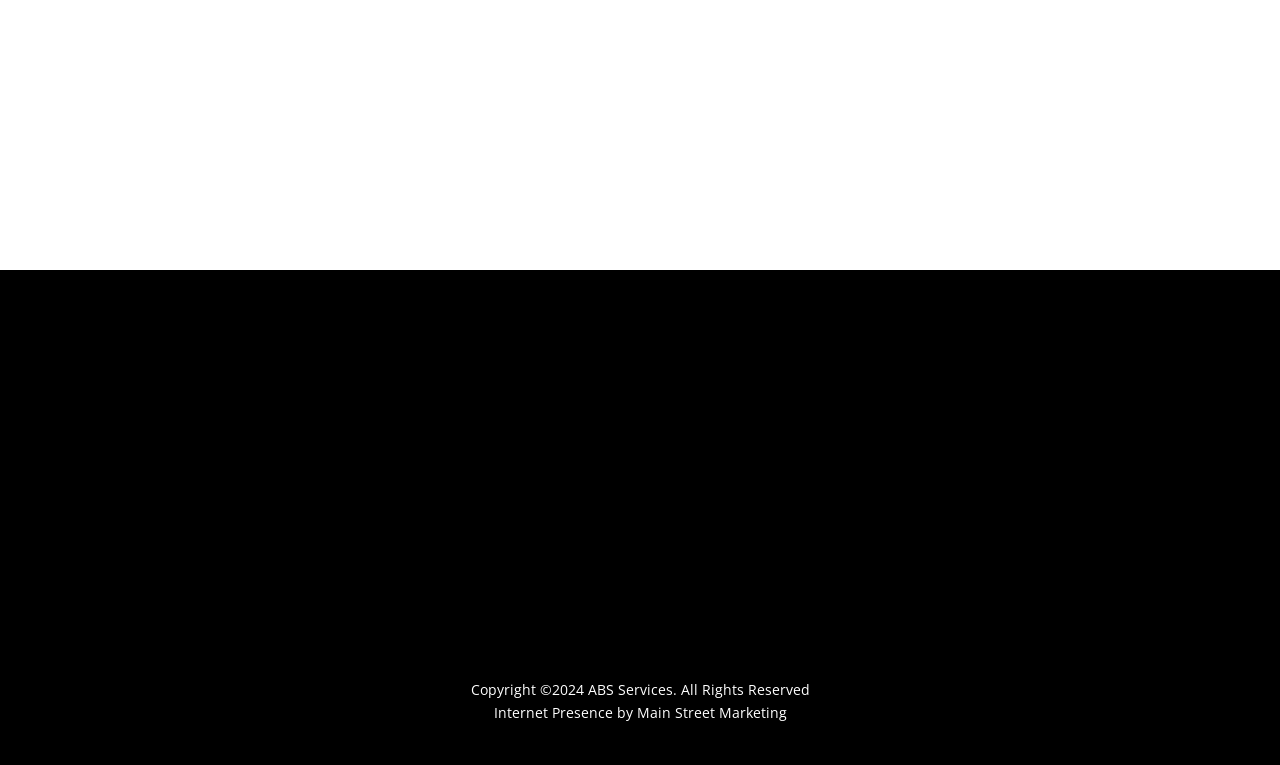Consider the image and give a detailed and elaborate answer to the question: 
What is the company name?

The company name is obtained from the StaticText element with the text 'ABS Services' located at [0.185, 0.517, 0.253, 0.541]. This element is a child of the Root Element and is positioned near the top of the page.